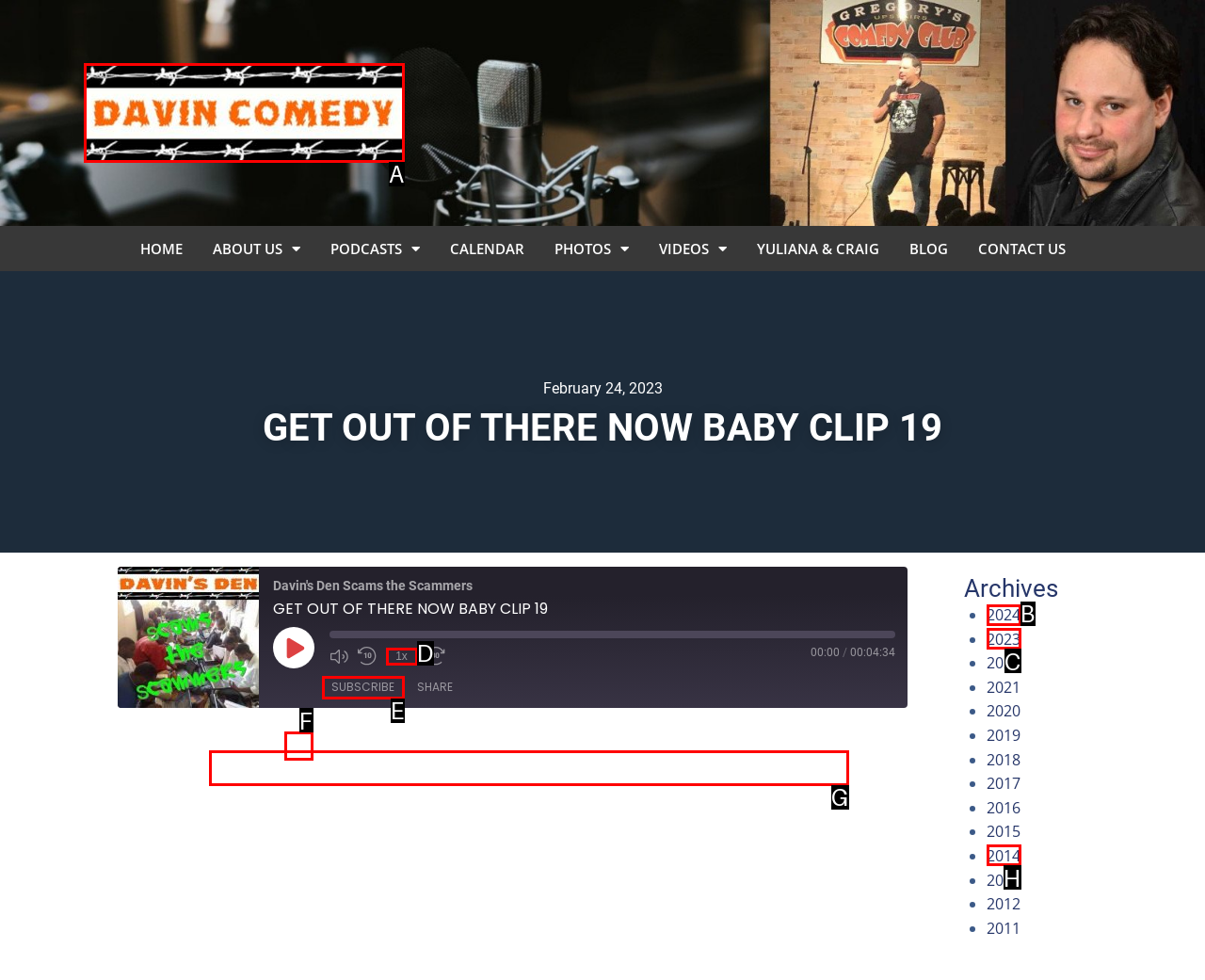Identify the matching UI element based on the description: Subscribe
Reply with the letter from the available choices.

E